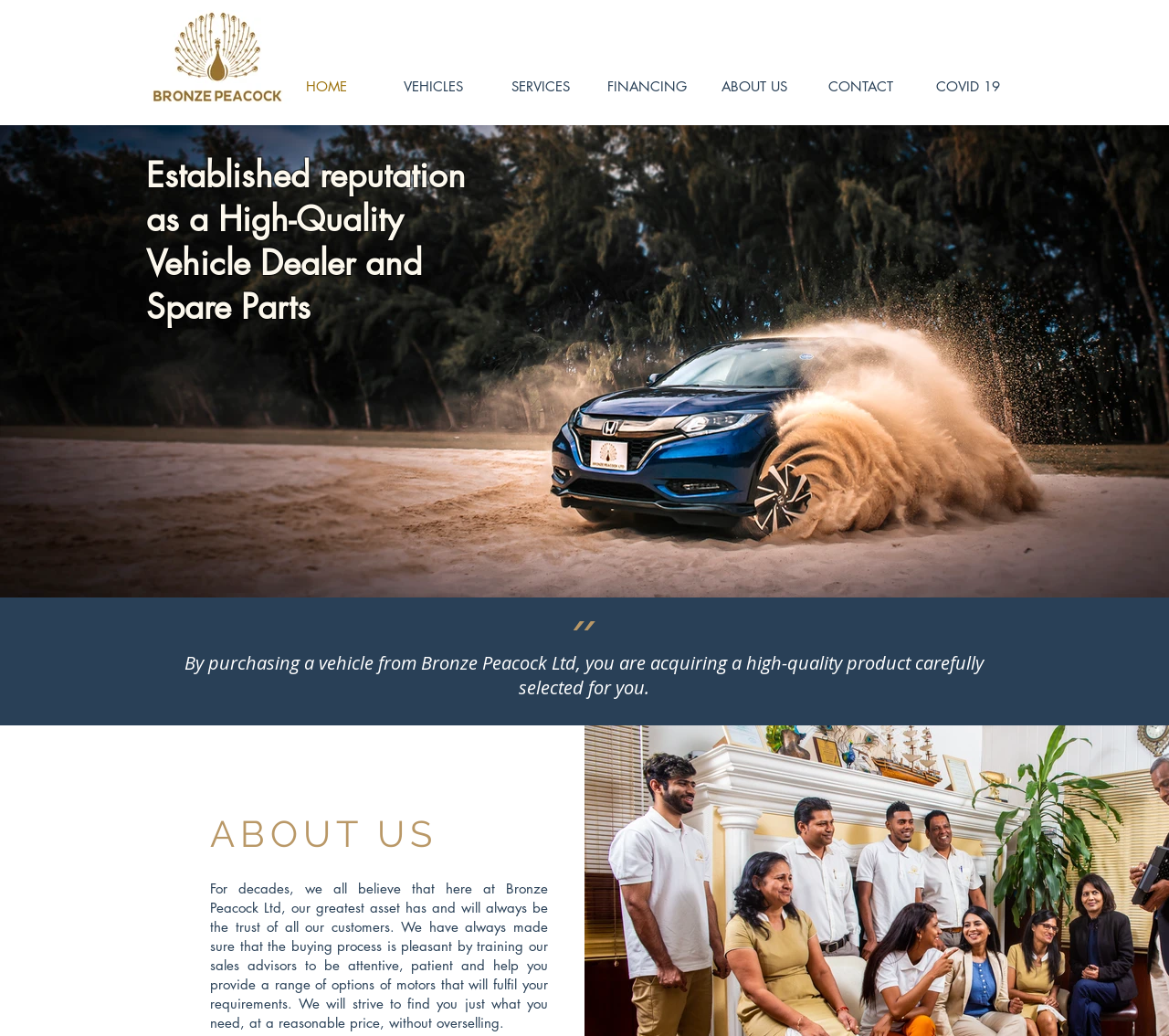Respond to the question with just a single word or phrase: 
What is the company name?

Bronze Peacock Ltd